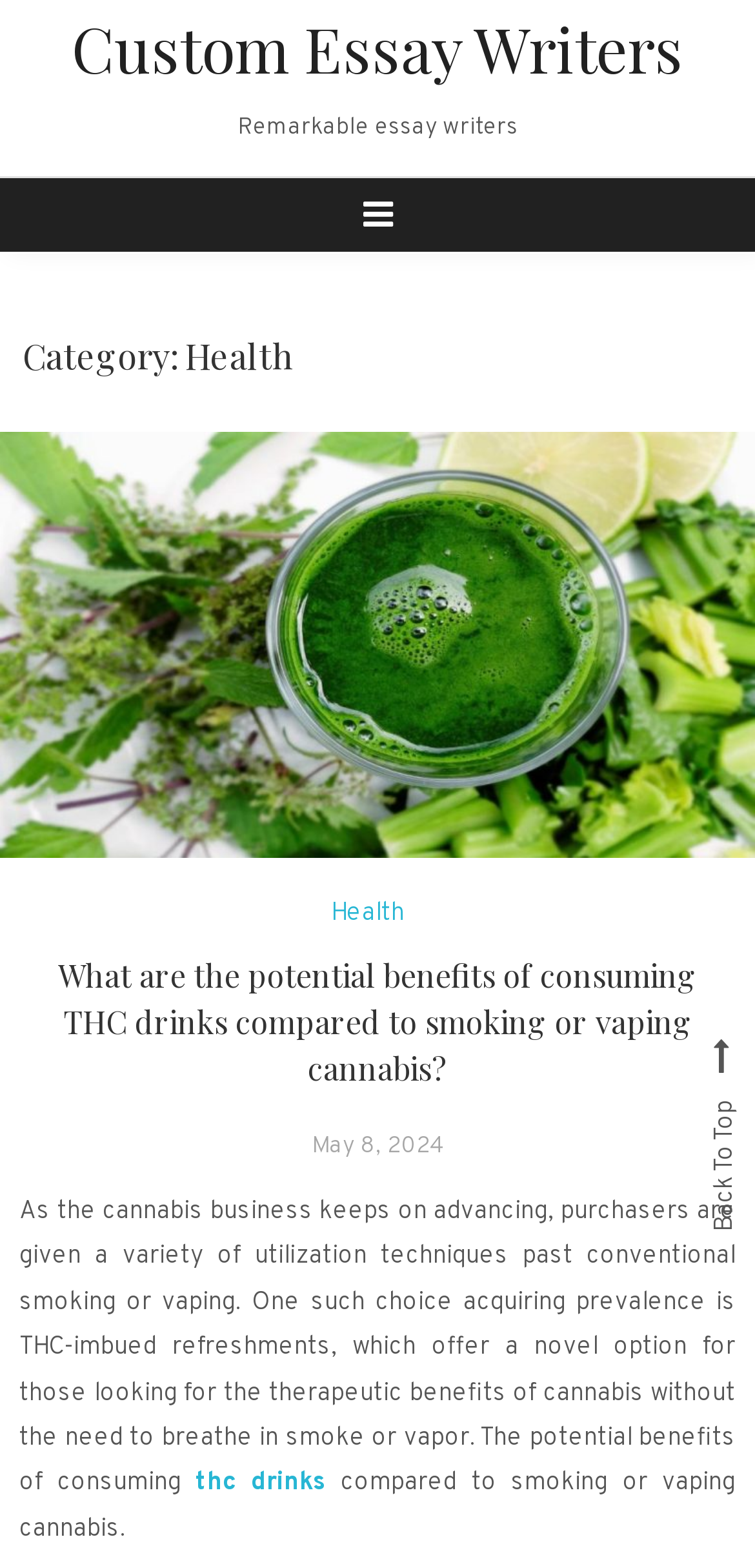Generate a comprehensive caption for the webpage you are viewing.

The webpage is about health, specifically focusing on the benefits of consuming THC drinks compared to smoking or vaping cannabis. At the top, there is a link to "Custom Essay Writers" and a static text "Remarkable essay writers". 

On the left side, there is a button with an icon, which expands to a primary menu. Below the button, there is a header section with a category title "Health" and a hidden link to an article. 

The main content area is divided into sections. The first section has a heading "What are the potential benefits of consuming THC drinks compared to smoking or vaping cannabis?" followed by a link to the same article. Below this, there is a paragraph of text discussing the benefits of THC-imbued refreshments, which offer a novel alternative for those seeking the therapeutic benefits of cannabis without inhaling smoke or vapor. 

The text is interrupted by a link to "thc drinks" and continues to discuss the comparison to smoking or vaping cannabis. At the bottom right, there is a link to "Back To Top".